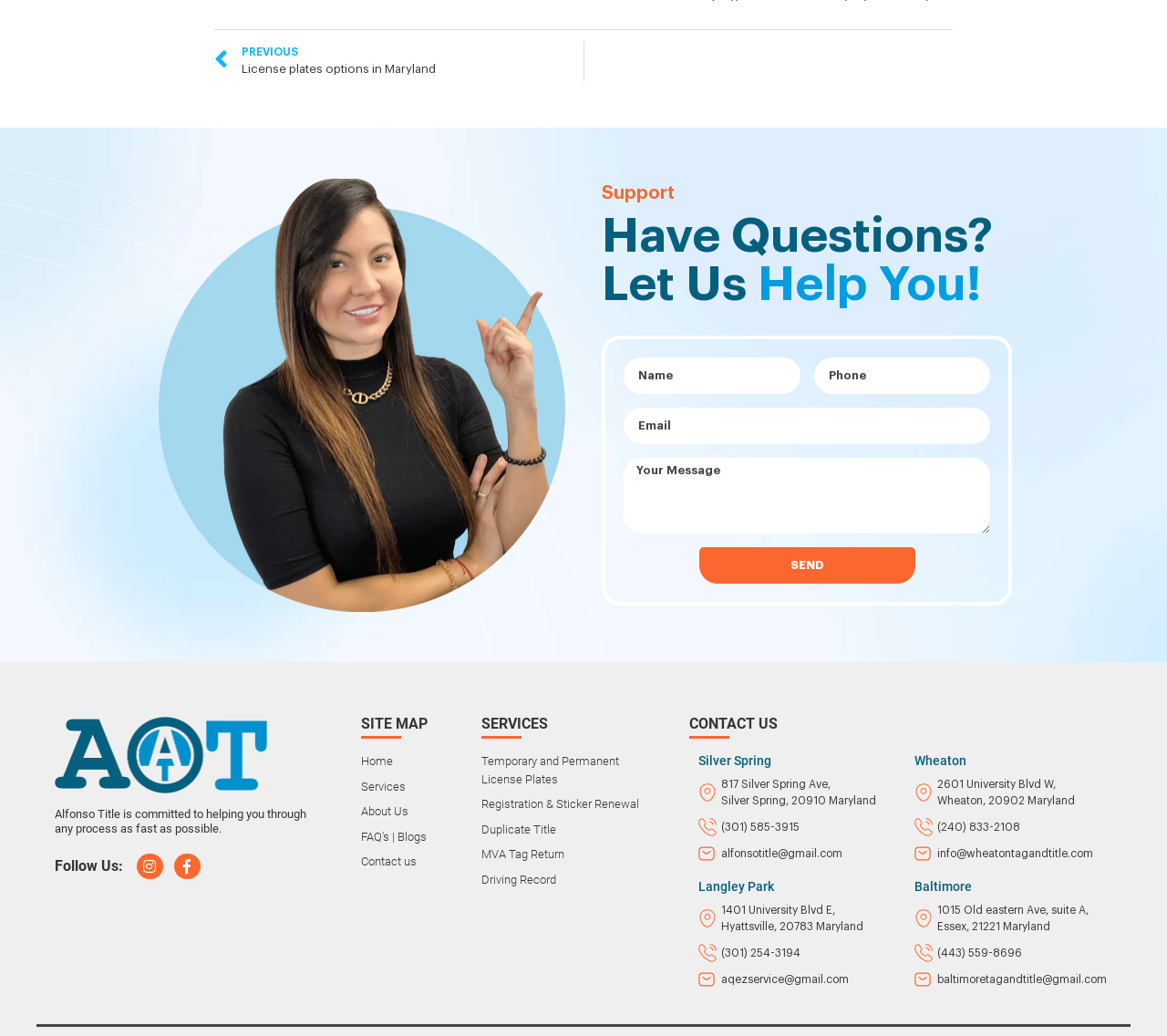Please identify the bounding box coordinates of the region to click in order to complete the given instruction: "Enter your name in the 'Name' field". The coordinates should be four float numbers between 0 and 1, i.e., [left, top, right, bottom].

[0.534, 0.345, 0.686, 0.38]